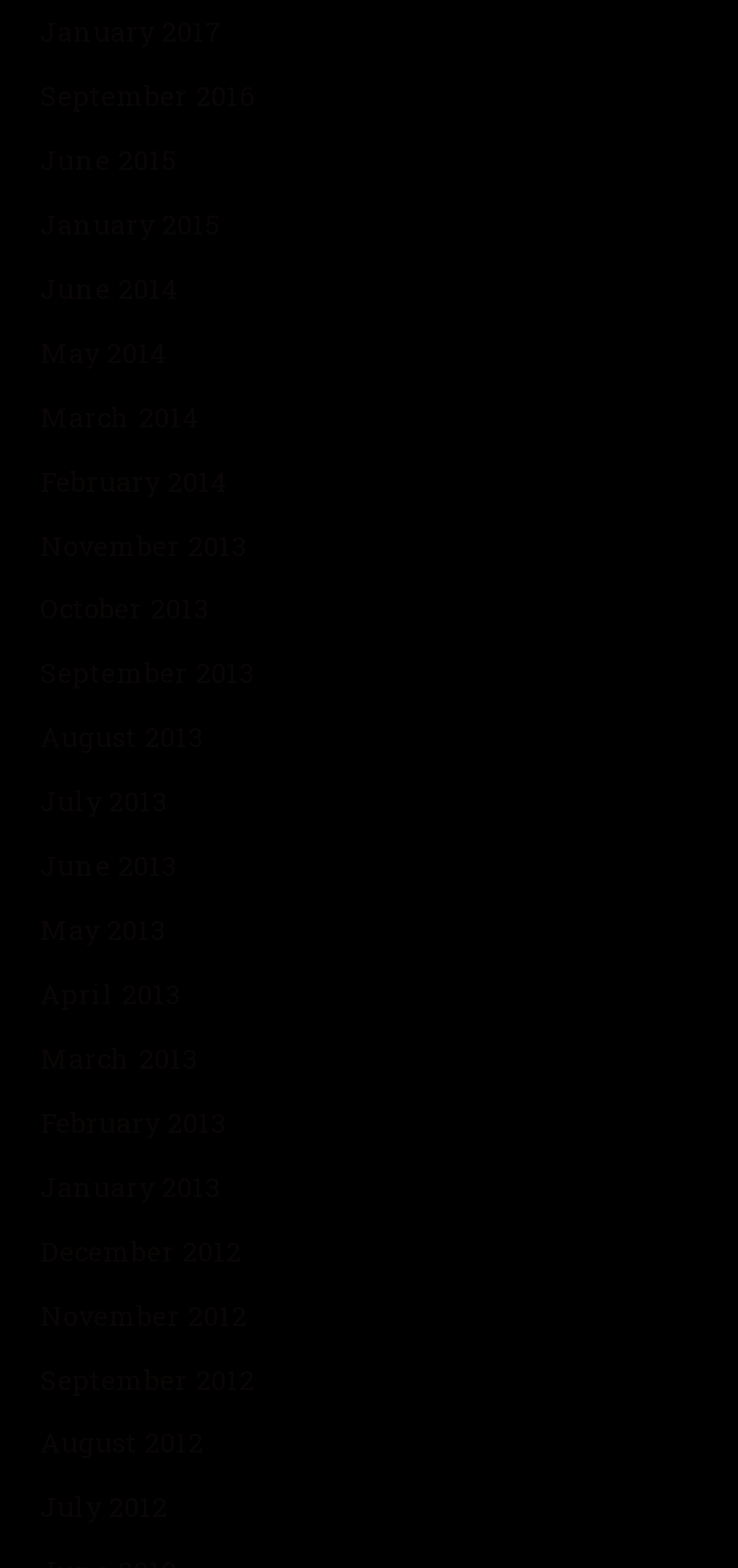Please determine the bounding box coordinates of the element to click on in order to accomplish the following task: "explore January 2015 content". Ensure the coordinates are four float numbers ranging from 0 to 1, i.e., [left, top, right, bottom].

[0.055, 0.131, 0.298, 0.154]